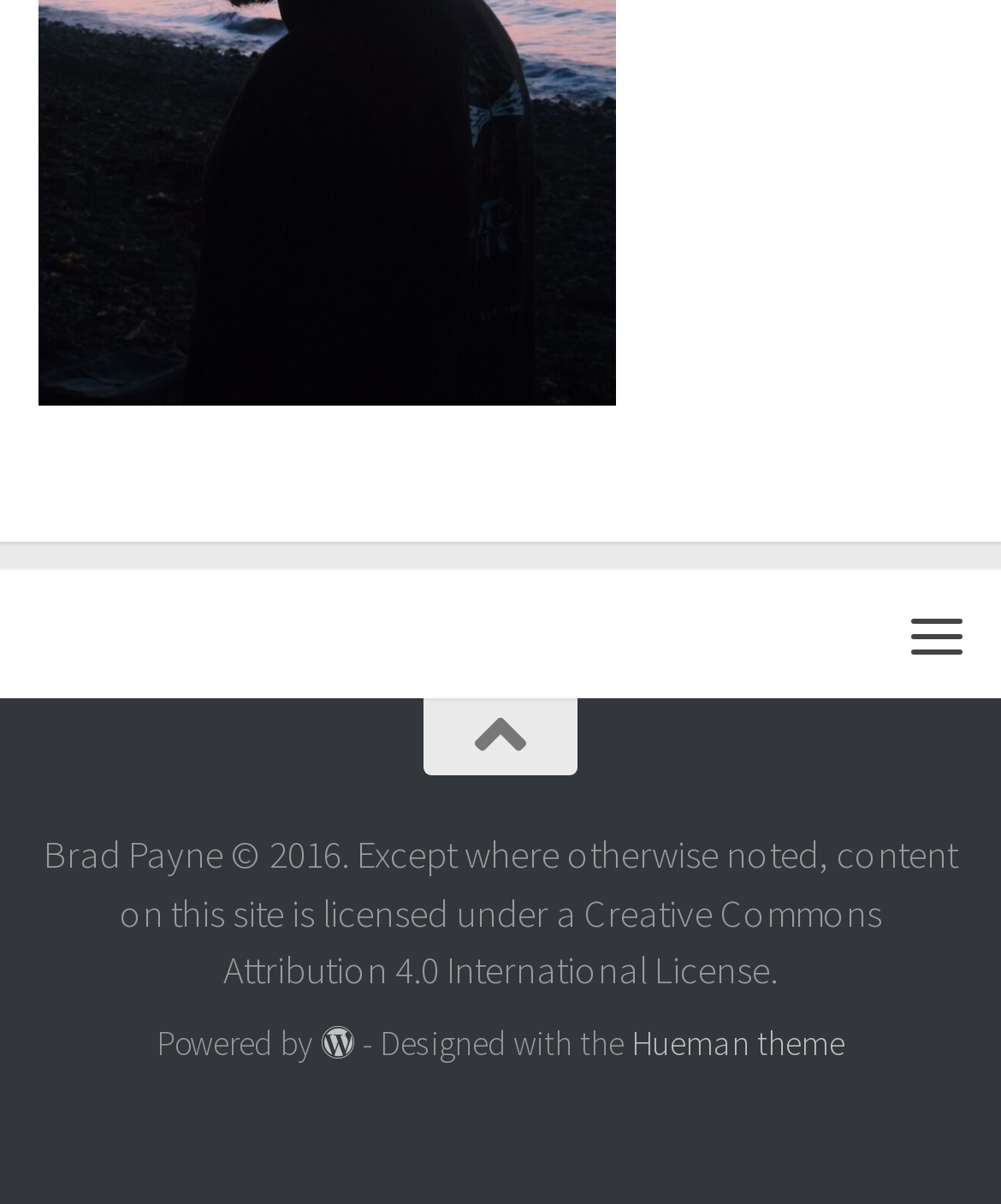What is the name of the theme used in the website?
Answer the question with just one word or phrase using the image.

Hueman theme